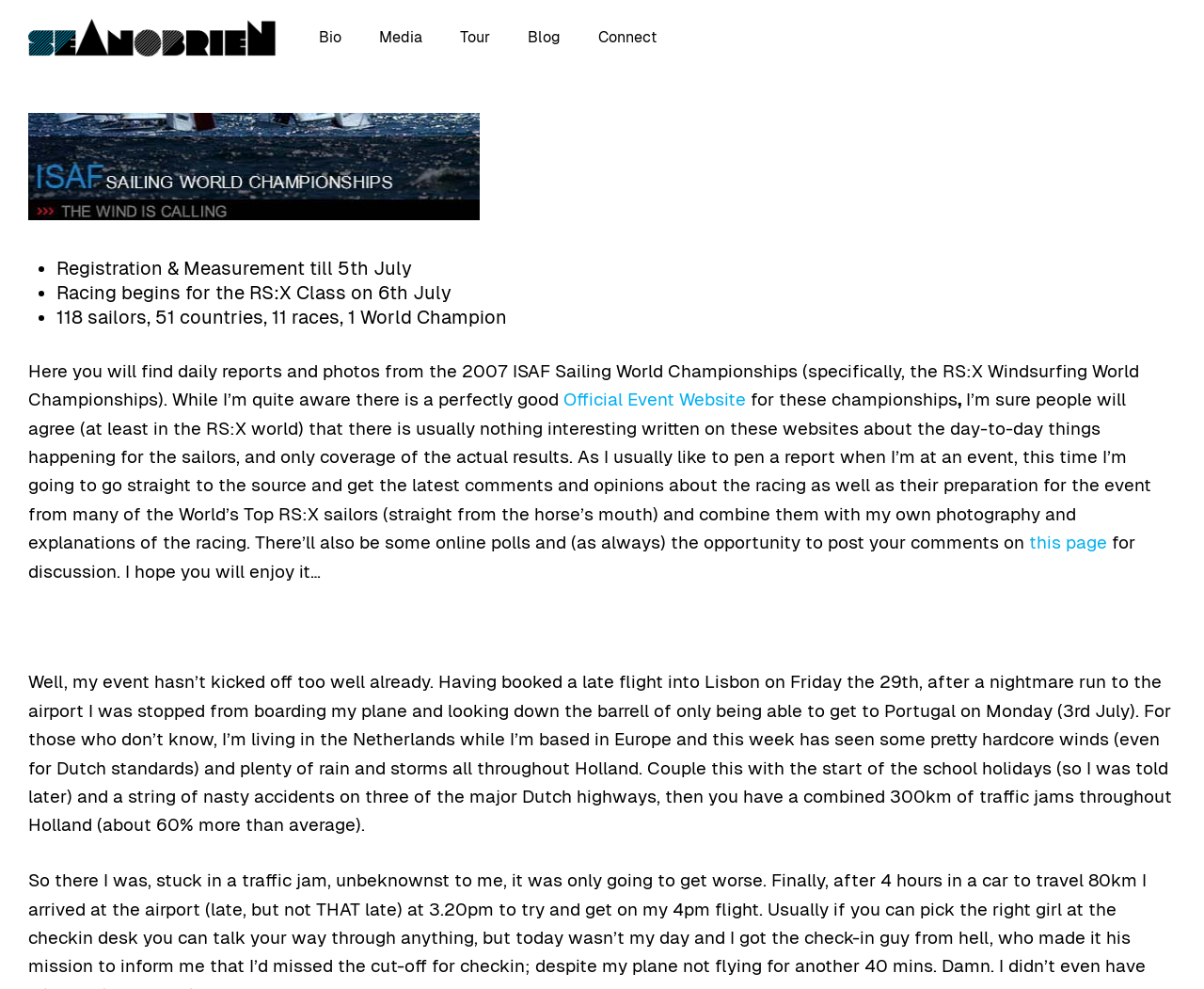Using the webpage screenshot, find the UI element described by Bio. Provide the bounding box coordinates in the format (top-left x, top-left y, bottom-right x, bottom-right y), ensuring all values are floating point numbers between 0 and 1.

[0.249, 0.03, 0.299, 0.046]